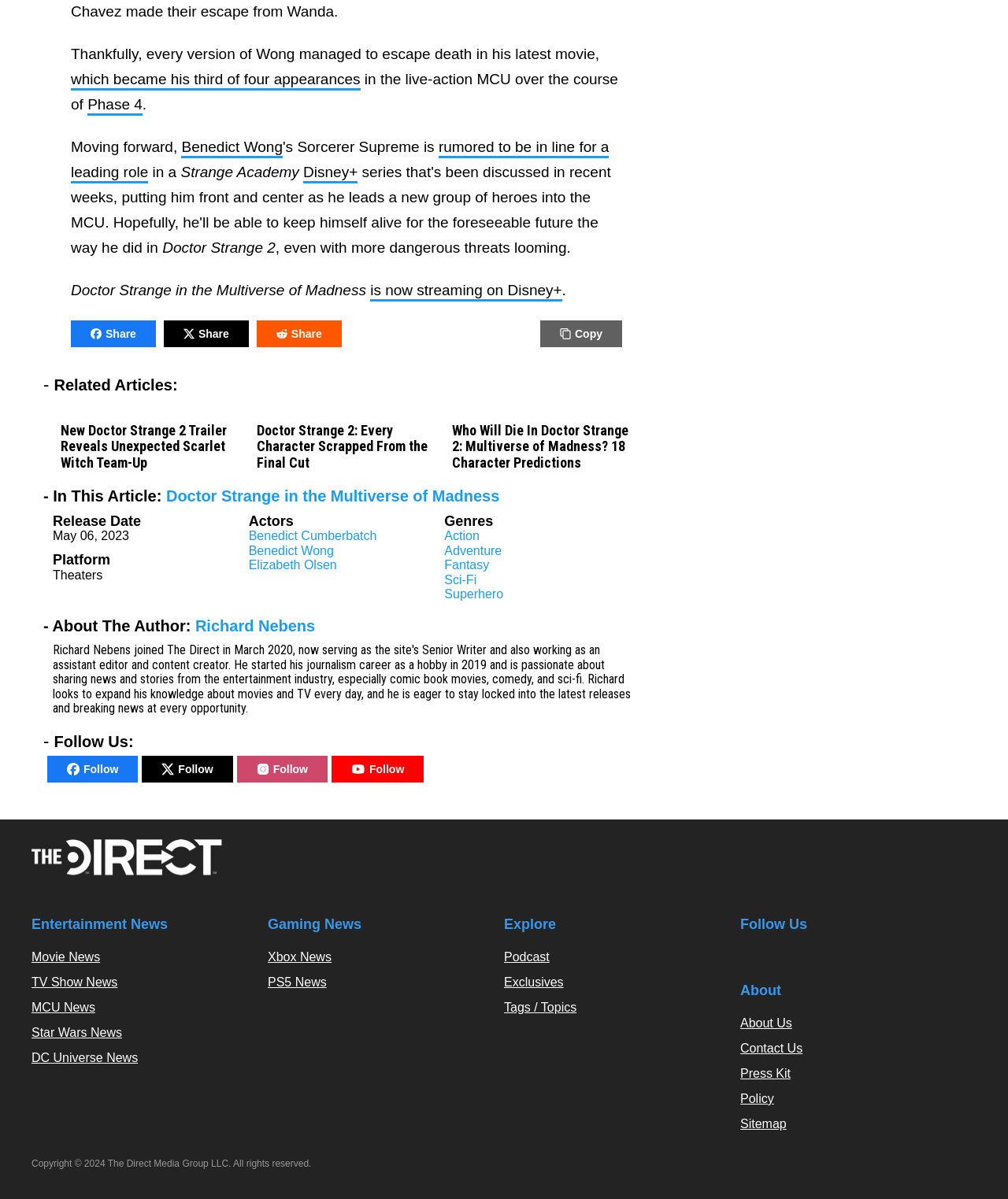Please find the bounding box coordinates of the element that must be clicked to perform the given instruction: "Read the article about Doctor Strange 2". The coordinates should be four float numbers from 0 to 1, i.e., [left, top, right, bottom].

[0.07, 0.561, 0.615, 0.596]